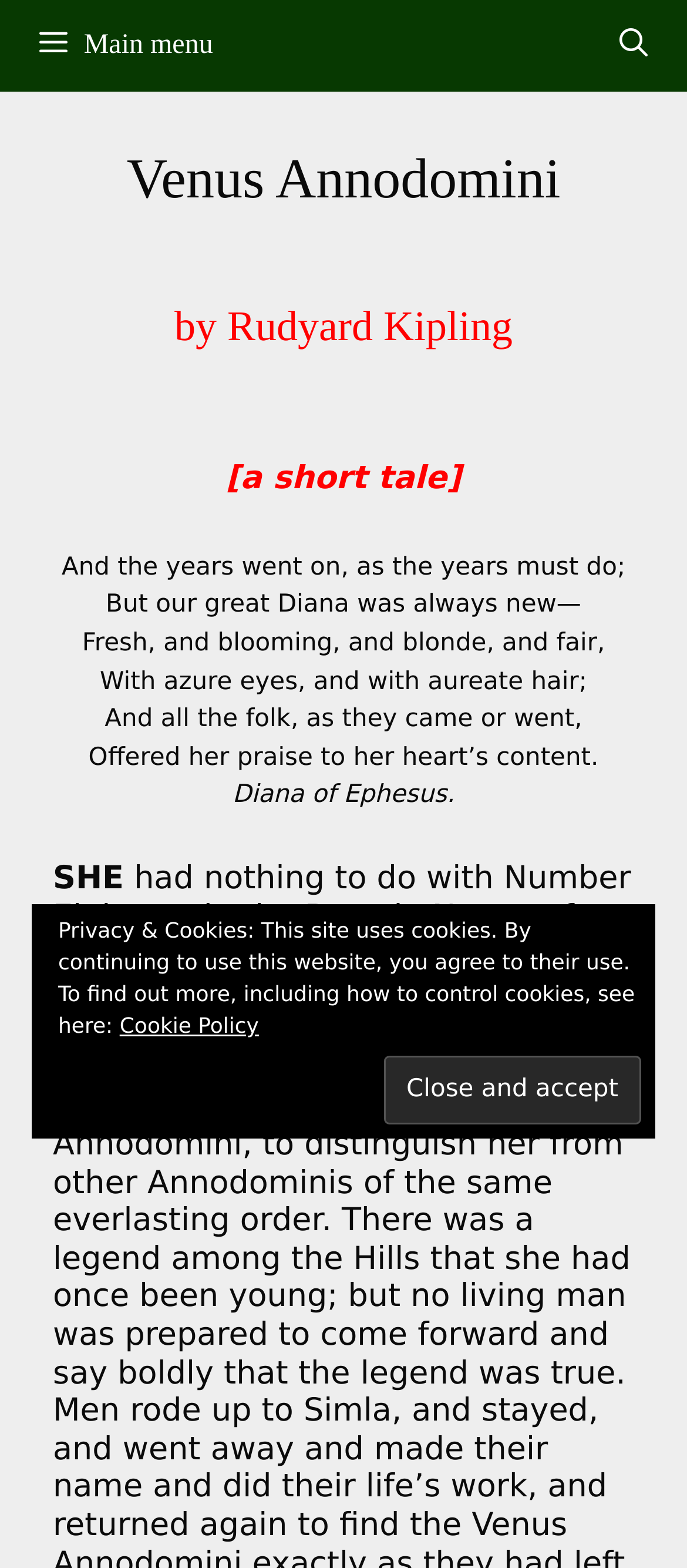Answer the question using only one word or a concise phrase: What is the location of the deity mentioned in the poem?

India